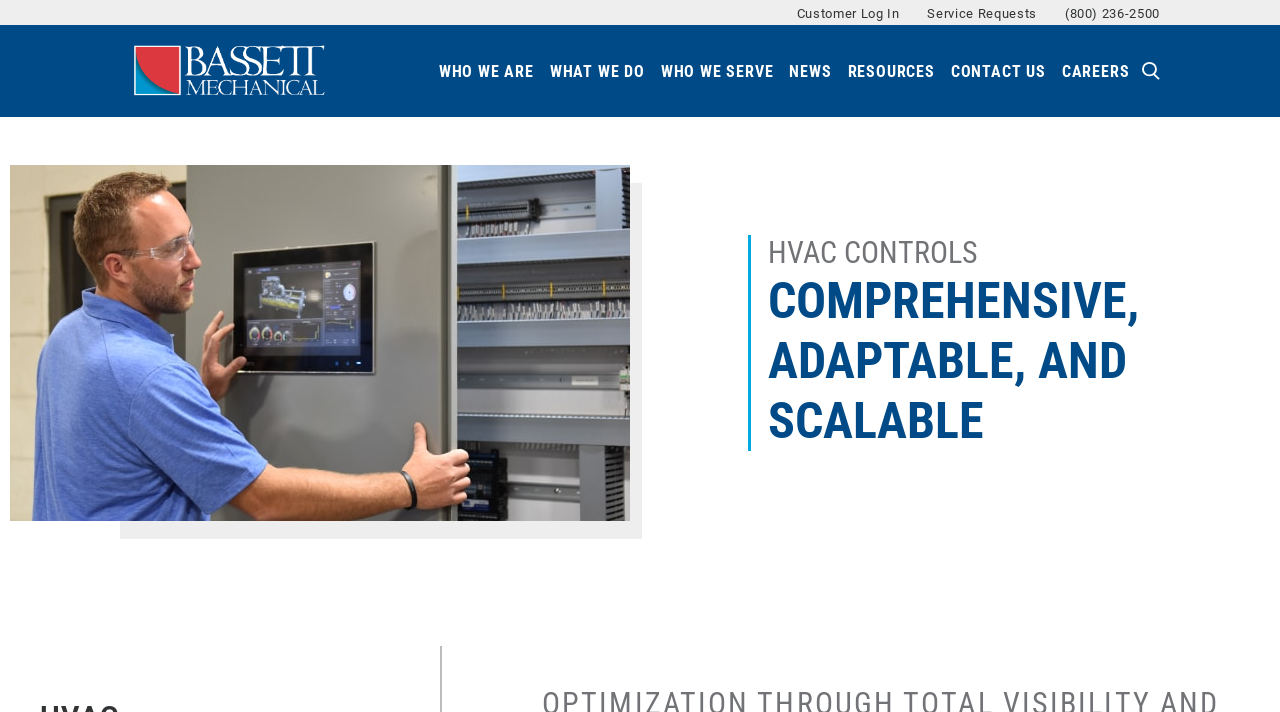Please find the bounding box coordinates of the element's region to be clicked to carry out this instruction: "contact us".

[0.743, 0.086, 0.817, 0.116]